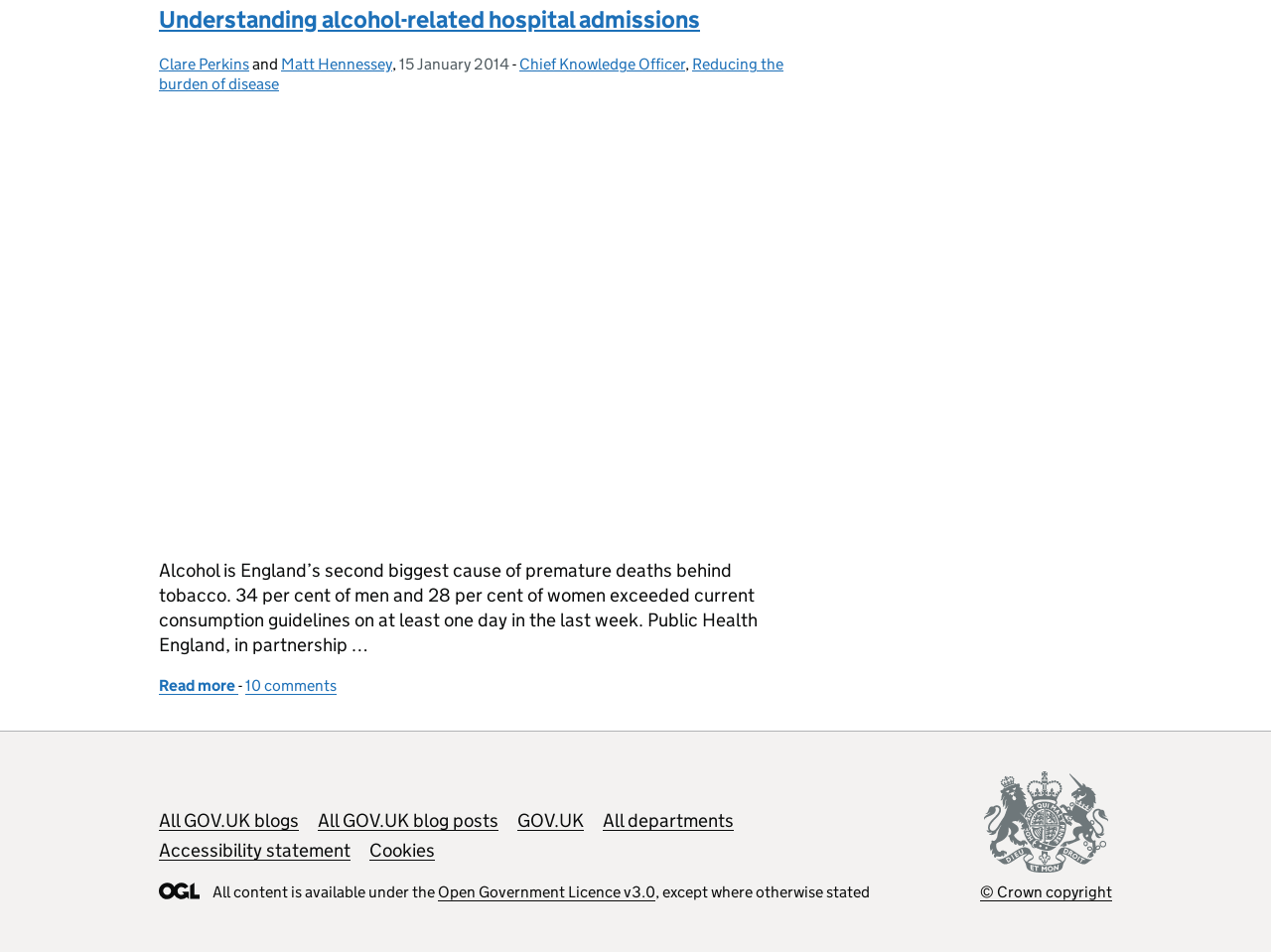Find the bounding box coordinates for the area you need to click to carry out the instruction: "Check the accessibility statement". The coordinates should be four float numbers between 0 and 1, indicated as [left, top, right, bottom].

[0.125, 0.881, 0.276, 0.905]